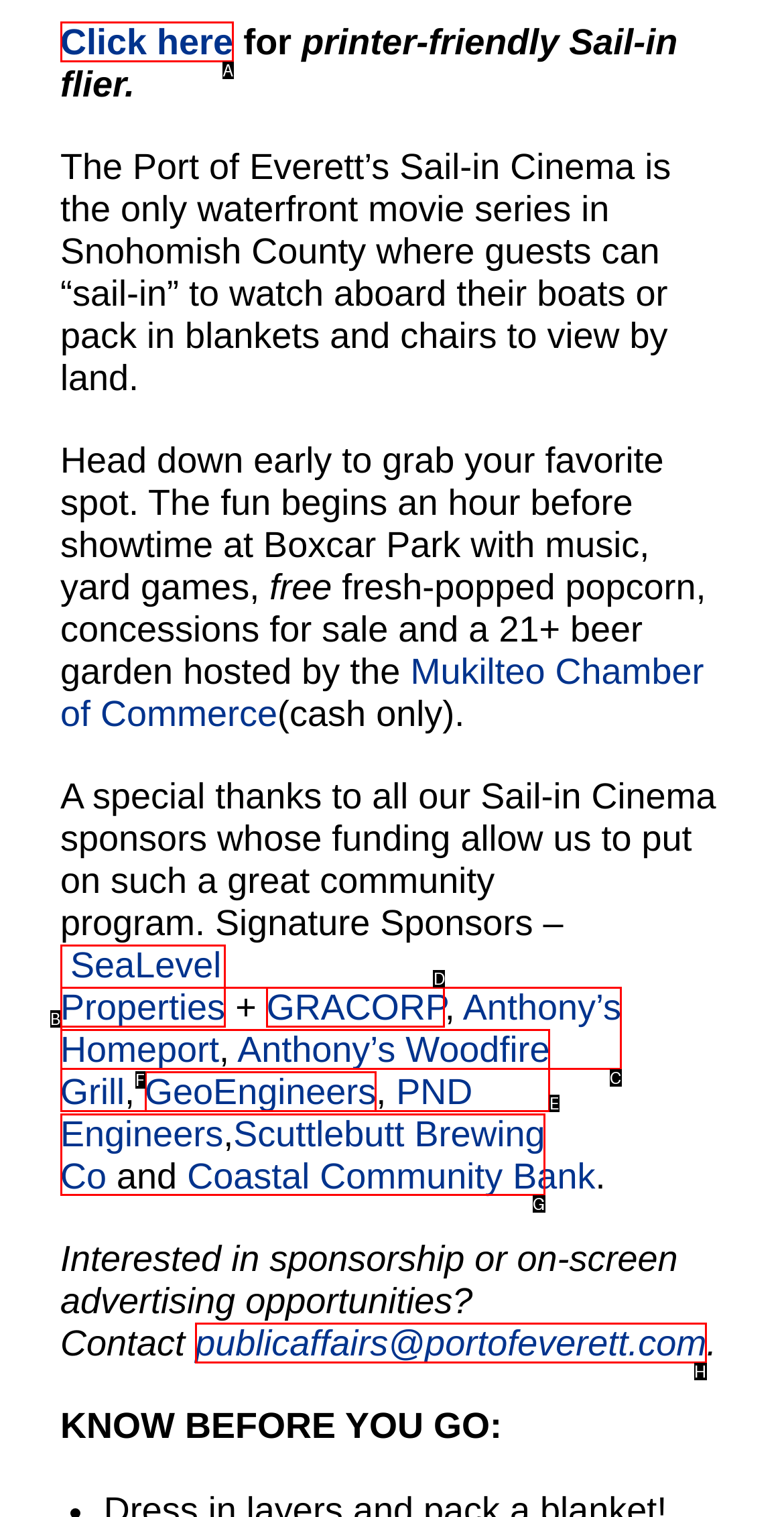Identify which HTML element to click to fulfill the following task: Check out Scuttlebutt Brewing Co. Provide your response using the letter of the correct choice.

G